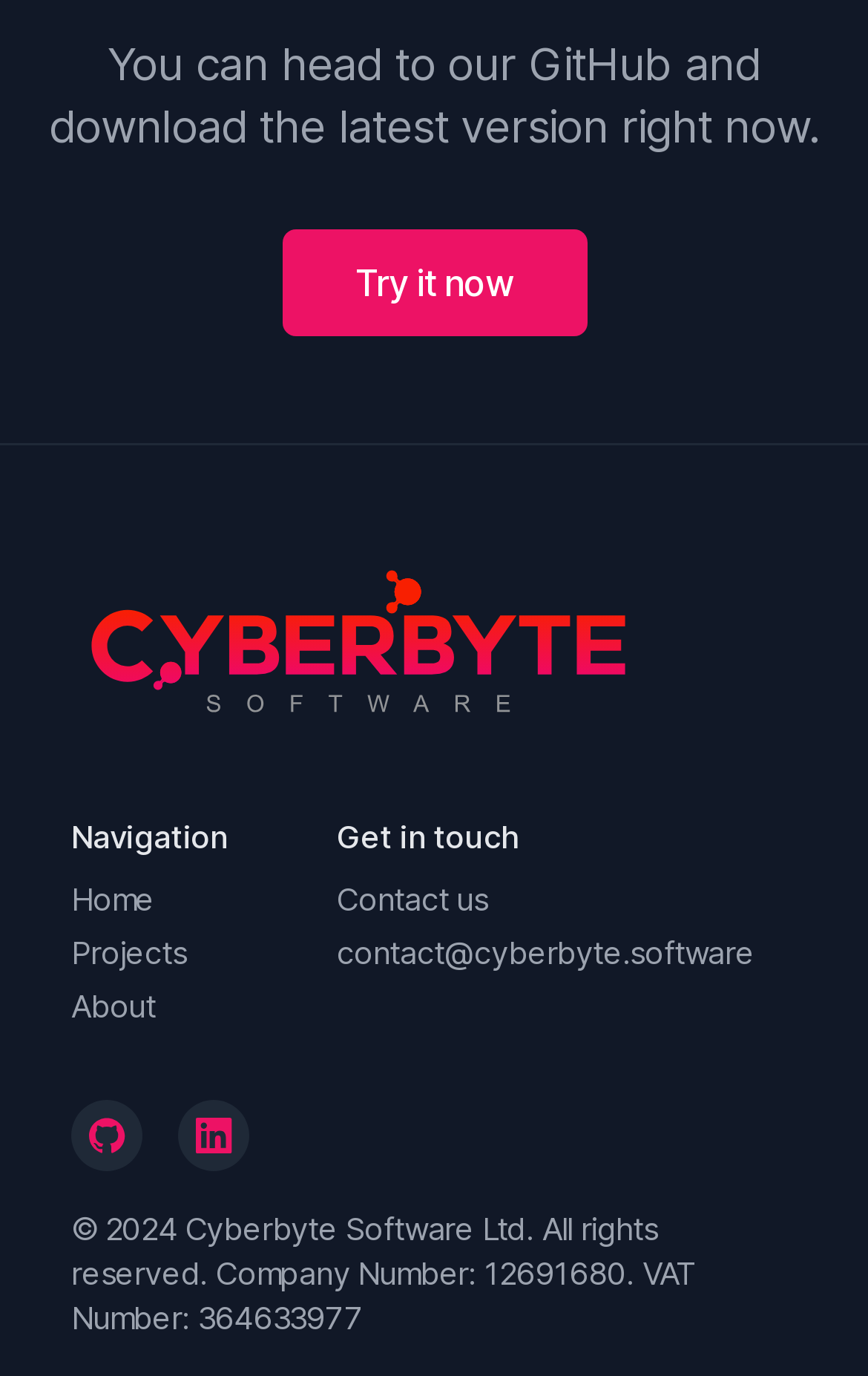Please identify the bounding box coordinates of the element's region that I should click in order to complete the following instruction: "Visit the Home page". The bounding box coordinates consist of four float numbers between 0 and 1, i.e., [left, top, right, bottom].

[0.082, 0.639, 0.178, 0.667]